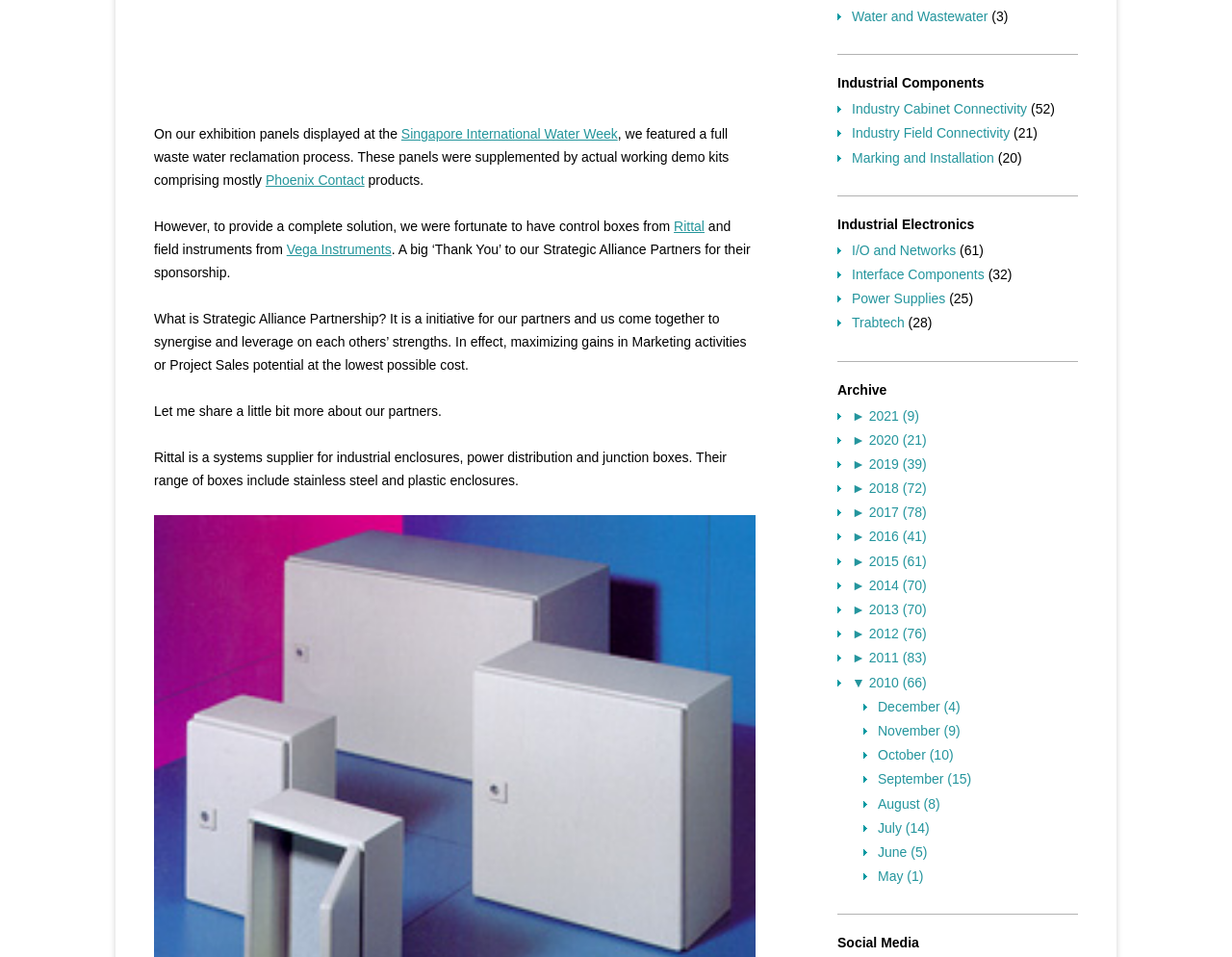Identify and provide the bounding box coordinates of the UI element described: "Vega Instruments". The coordinates should be formatted as [left, top, right, bottom], with each number being a float between 0 and 1.

[0.233, 0.253, 0.318, 0.269]